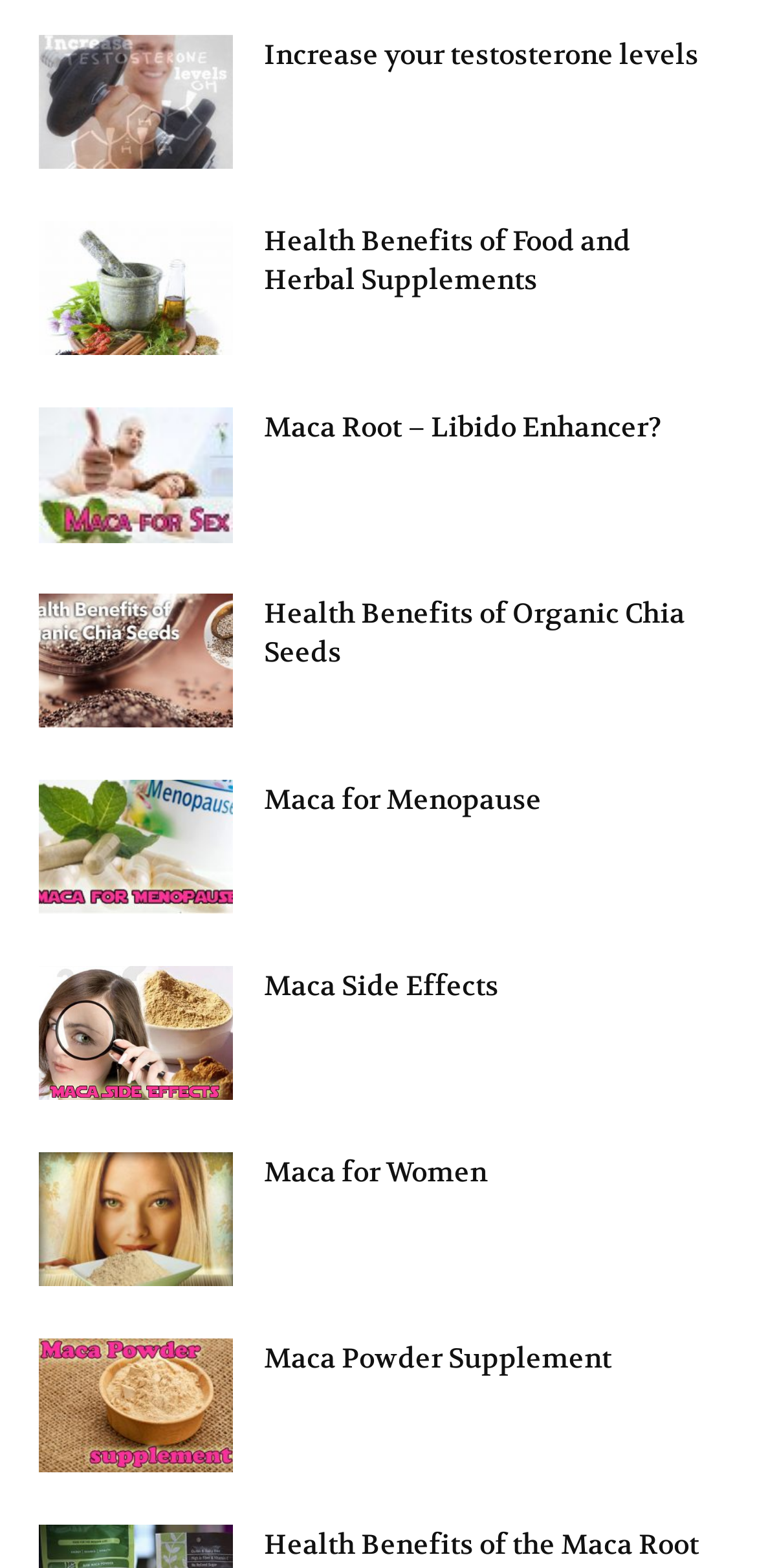Determine the bounding box coordinates of the clickable area required to perform the following instruction: "Click on 'Increase your testosterone levels'". The coordinates should be represented as four float numbers between 0 and 1: [left, top, right, bottom].

[0.349, 0.024, 0.923, 0.046]